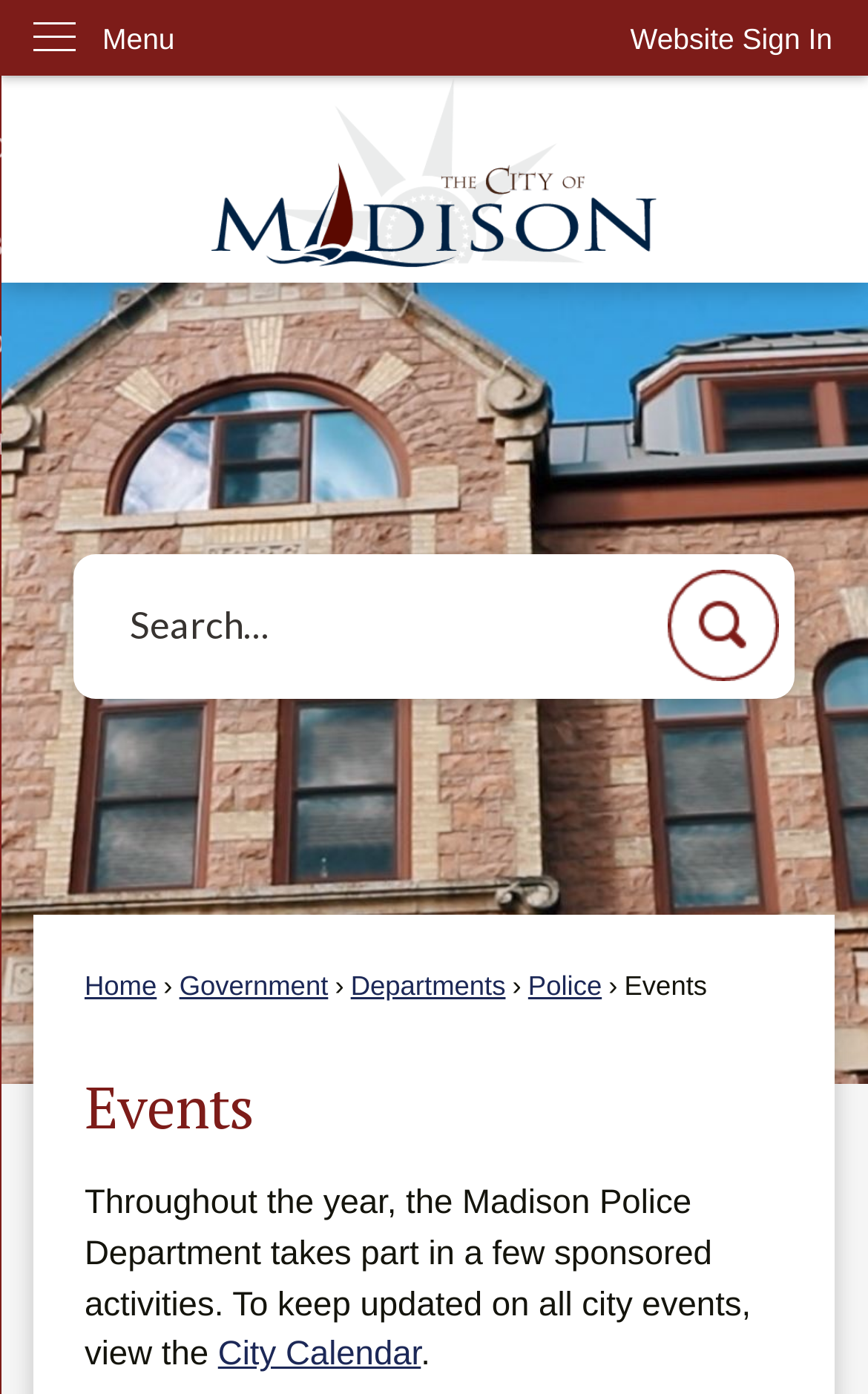Based on what you see in the screenshot, provide a thorough answer to this question: What is the main topic of this webpage?

The webpage has a heading 'Events' and mentions the Madison Police Department's sponsored activities, indicating that the main topic of this webpage is events related to the police department.